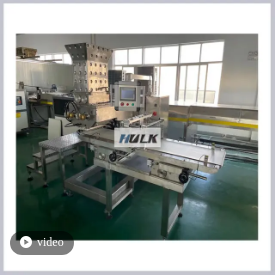Give an in-depth description of the image.

This image showcases the "Automatic Dates Bar Extruder Machine," a specialized piece of equipment designed for efficient production and packaging of dates bars. The machine features advanced technology that enhances processing capabilities, ensuring high-quality output. 

In the foreground, the machine is prominently branded with the "HULK" logo, emphasizing the manufacturer's identity. Surrounding the machine is a clean, industrial environment with ample natural light streaming in through large windows, highlighting the state-of-the-art design. 

Below the image, there is a play button indicating that a video demonstration of the machine is available, giving potential buyers a comprehensive view of its operational capabilities. This equipment is ideal for businesses in the food manufacturing sector looking to improve their production line efficiency.